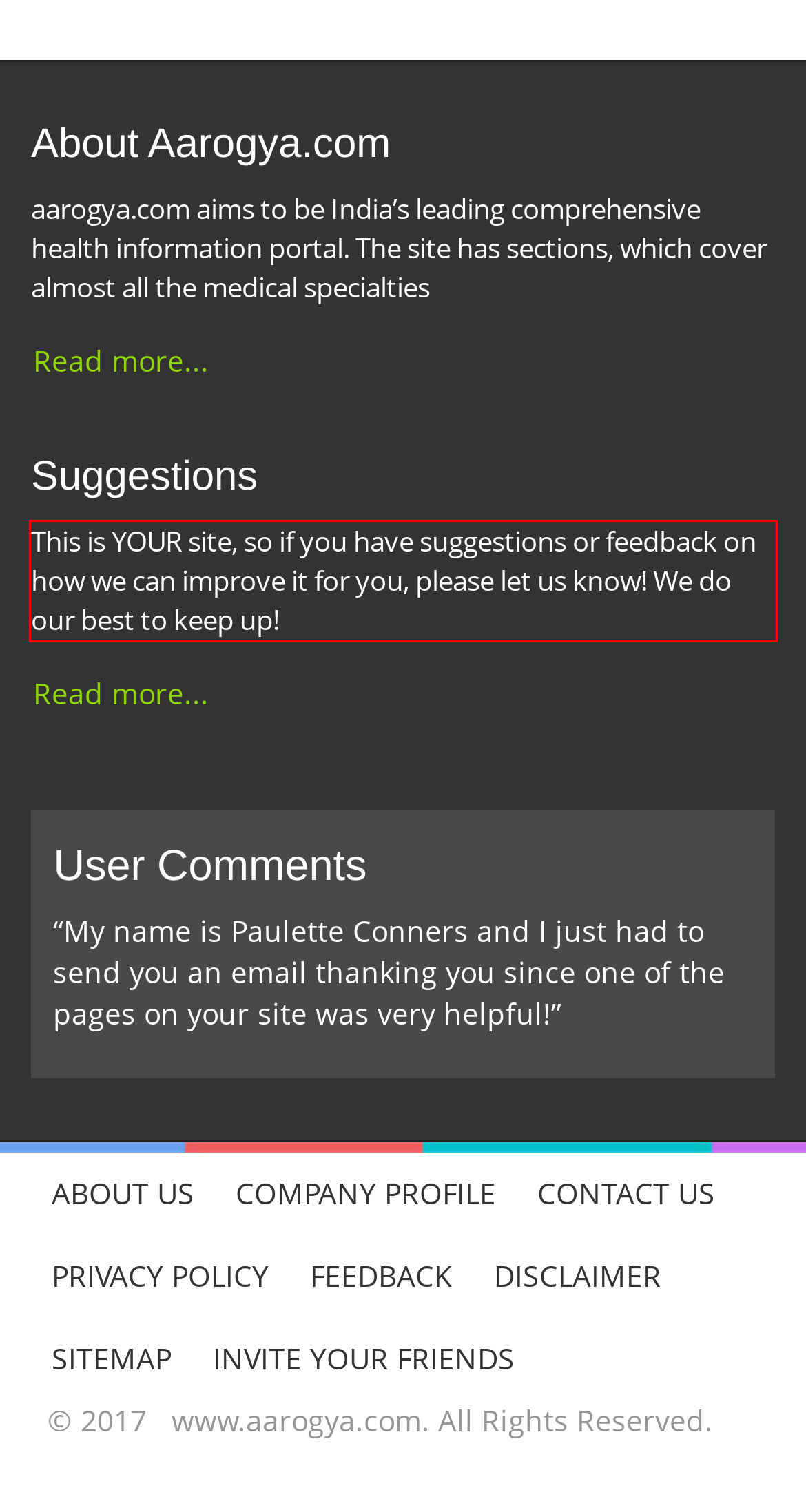Observe the screenshot of the webpage that includes a red rectangle bounding box. Conduct OCR on the content inside this red bounding box and generate the text.

This is YOUR site, so if you have suggestions or feedback on how we can improve it for you, please let us know! We do our best to keep up!